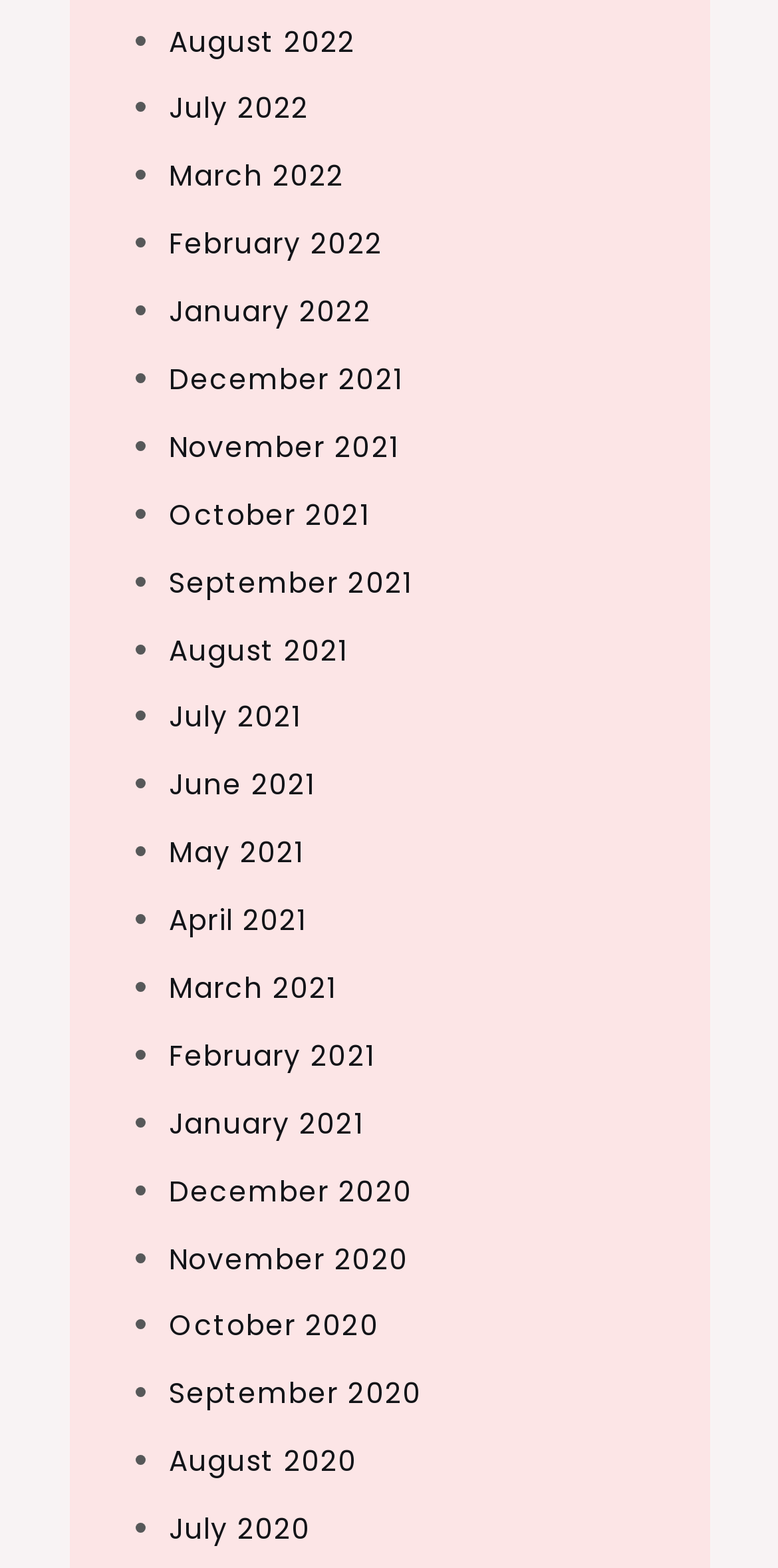Please identify the bounding box coordinates of the clickable area that will allow you to execute the instruction: "View August 2022".

[0.217, 0.013, 0.457, 0.039]